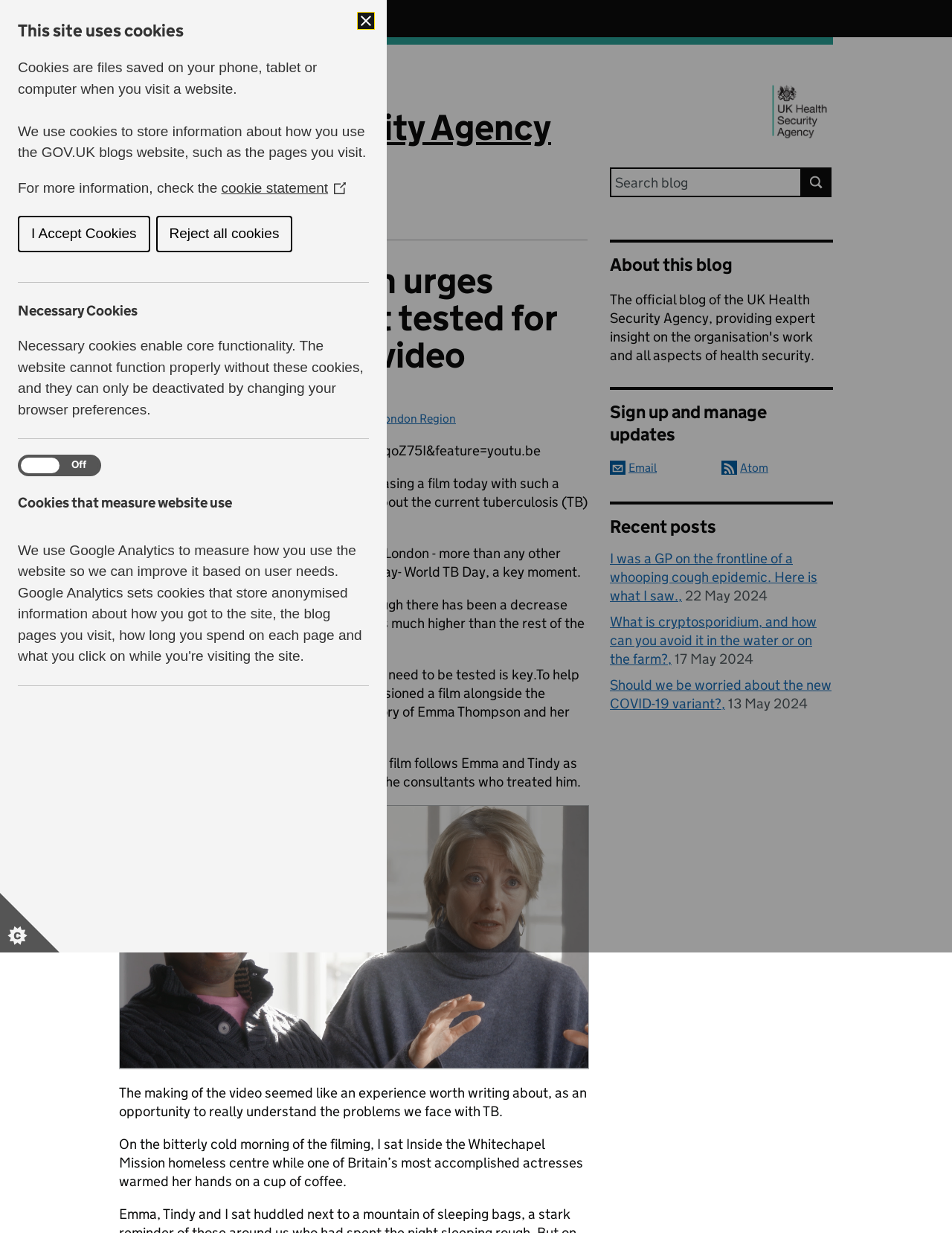Please identify the bounding box coordinates of the area that needs to be clicked to fulfill the following instruction: "Sign up for updates by email."

[0.641, 0.374, 0.69, 0.385]